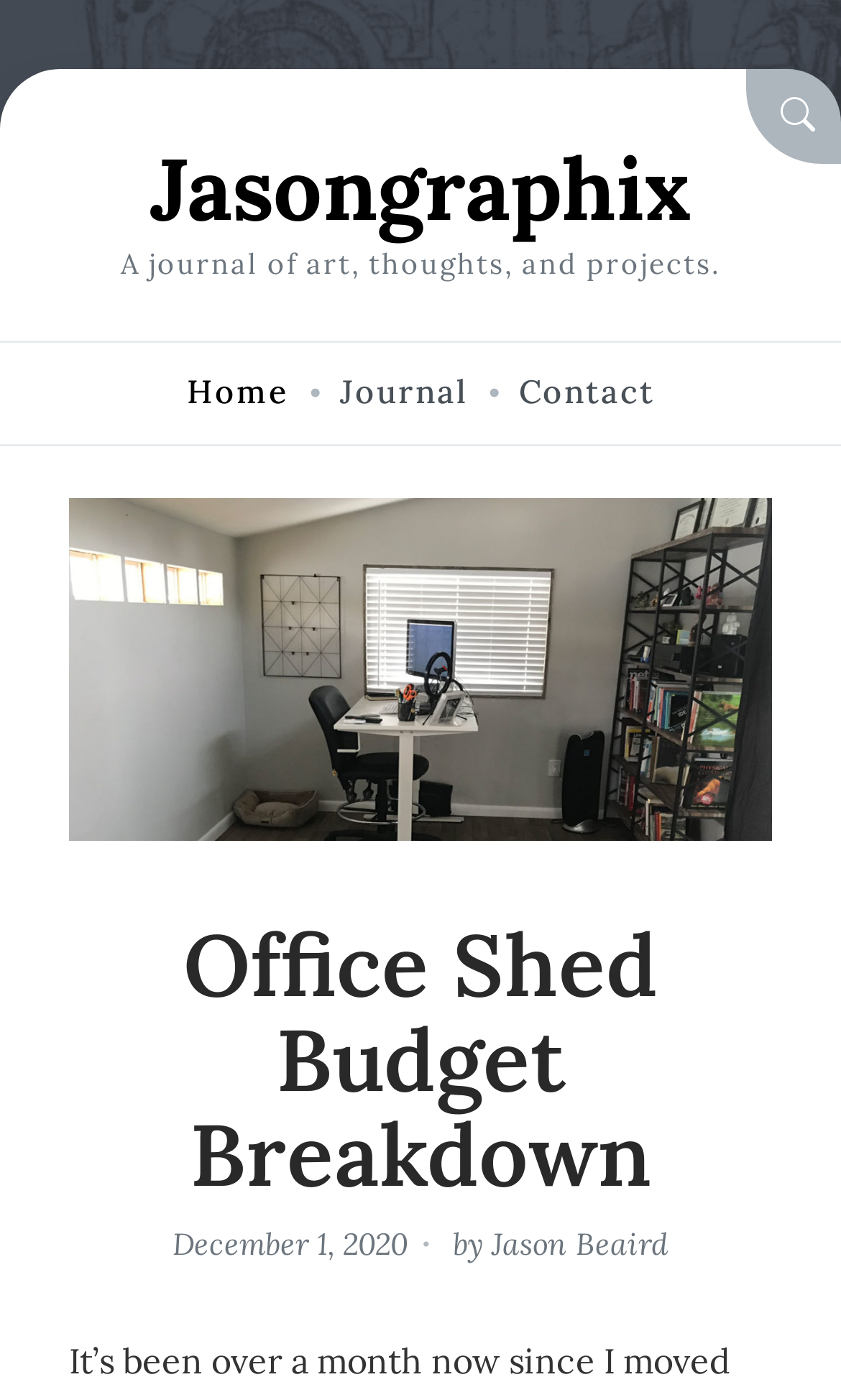How many navigation links are there?
Use the image to give a comprehensive and detailed response to the question.

I found the number of navigation links by looking at the navigation element, which contains three links: 'Home', 'Journal', and 'Contact'.